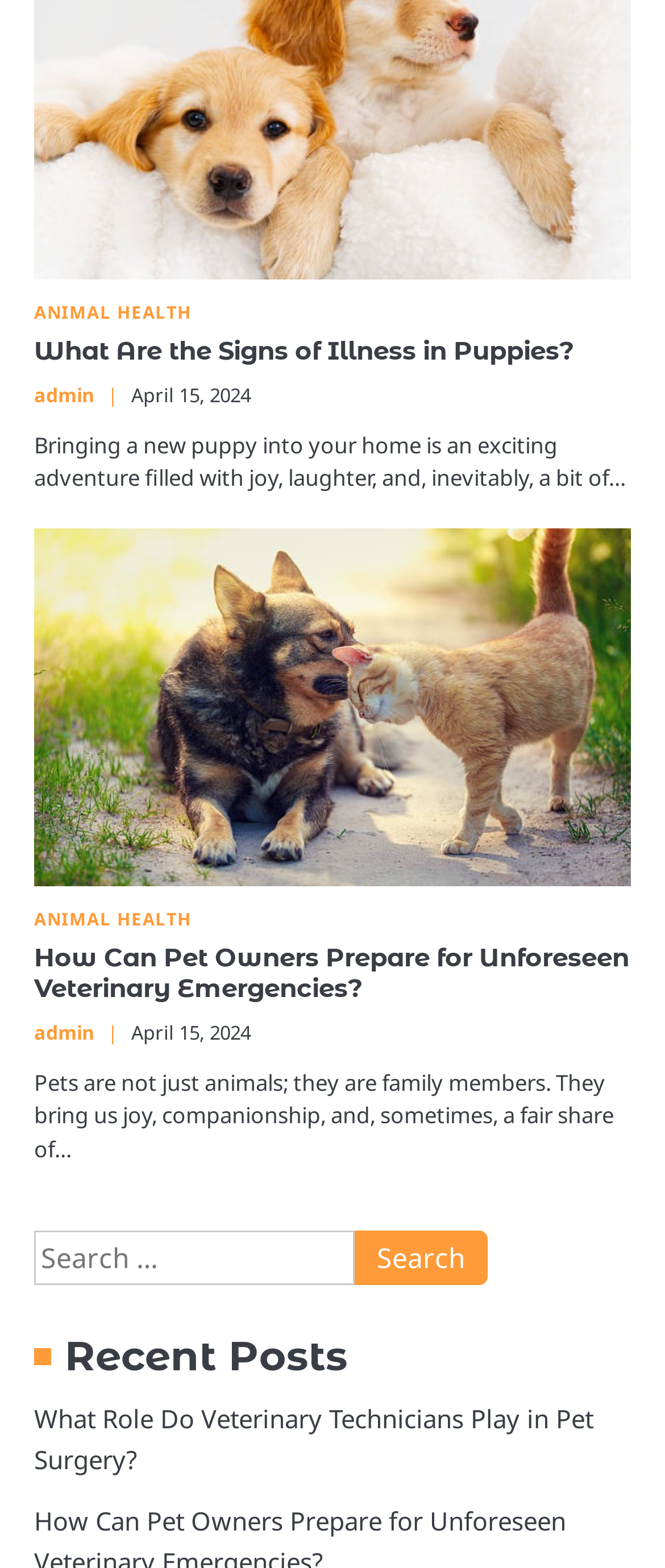Provide the bounding box coordinates for the UI element described in this sentence: "Animal Health". The coordinates should be four float values between 0 and 1, i.e., [left, top, right, bottom].

[0.051, 0.194, 0.309, 0.206]